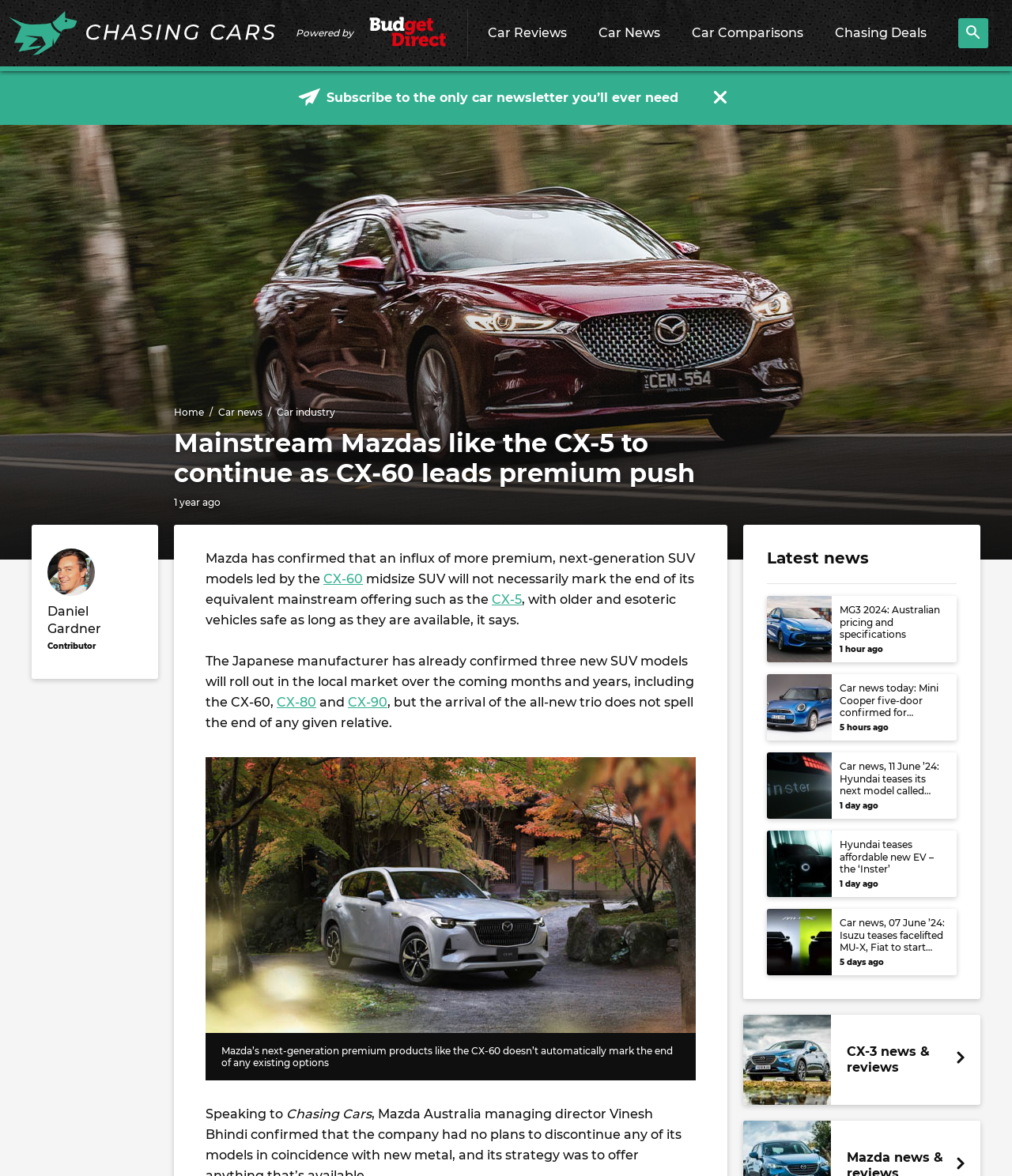Respond with a single word or short phrase to the following question: 
Who is the contributor of the article?

Daniel Gardner